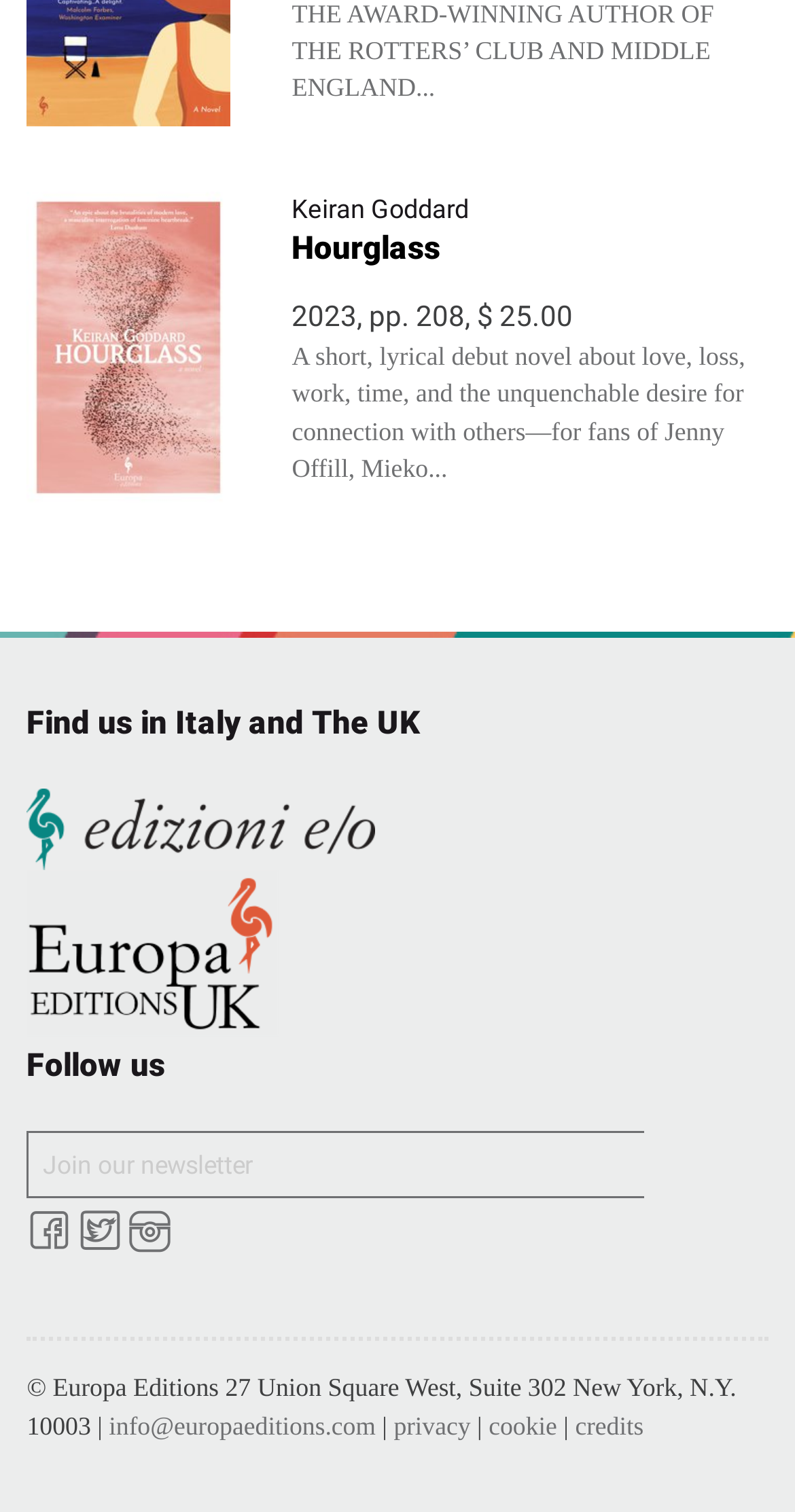What is the title of the book? Analyze the screenshot and reply with just one word or a short phrase.

Hourglass